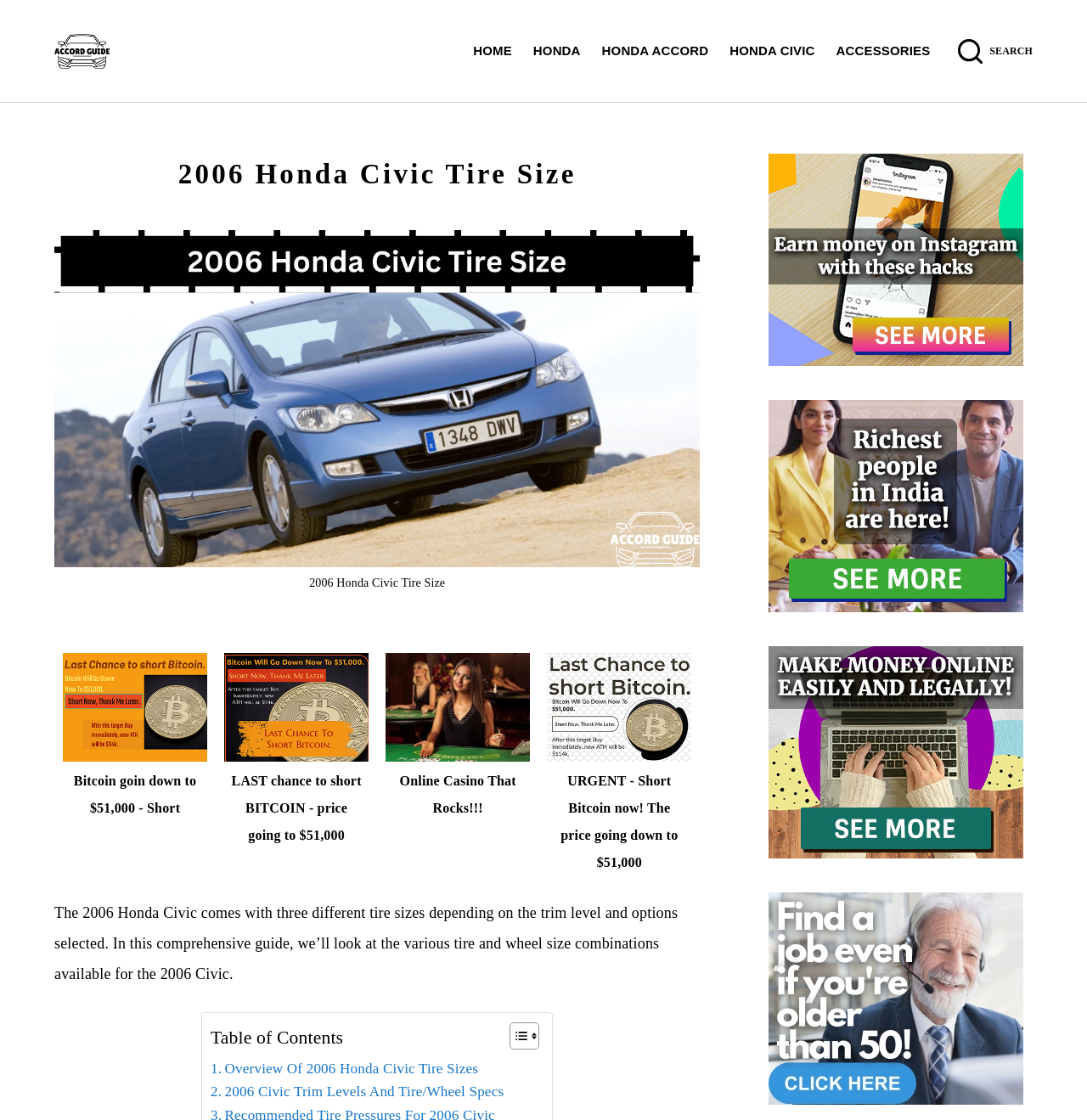Point out the bounding box coordinates of the section to click in order to follow this instruction: "Click the logo".

[0.05, 0.021, 0.101, 0.07]